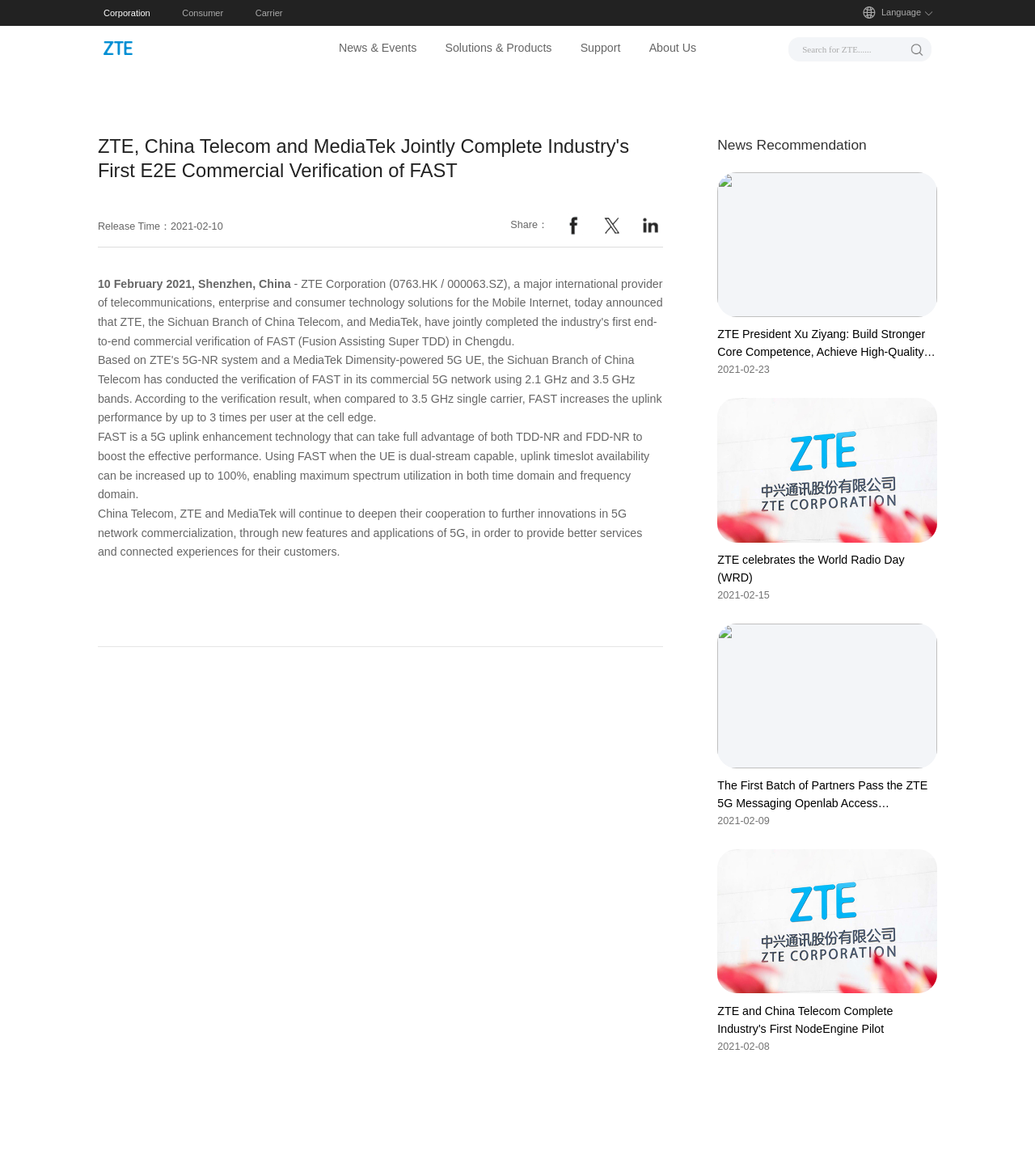Can you specify the bounding box coordinates for the region that should be clicked to fulfill this instruction: "Click Corporation link".

[0.1, 0.005, 0.145, 0.017]